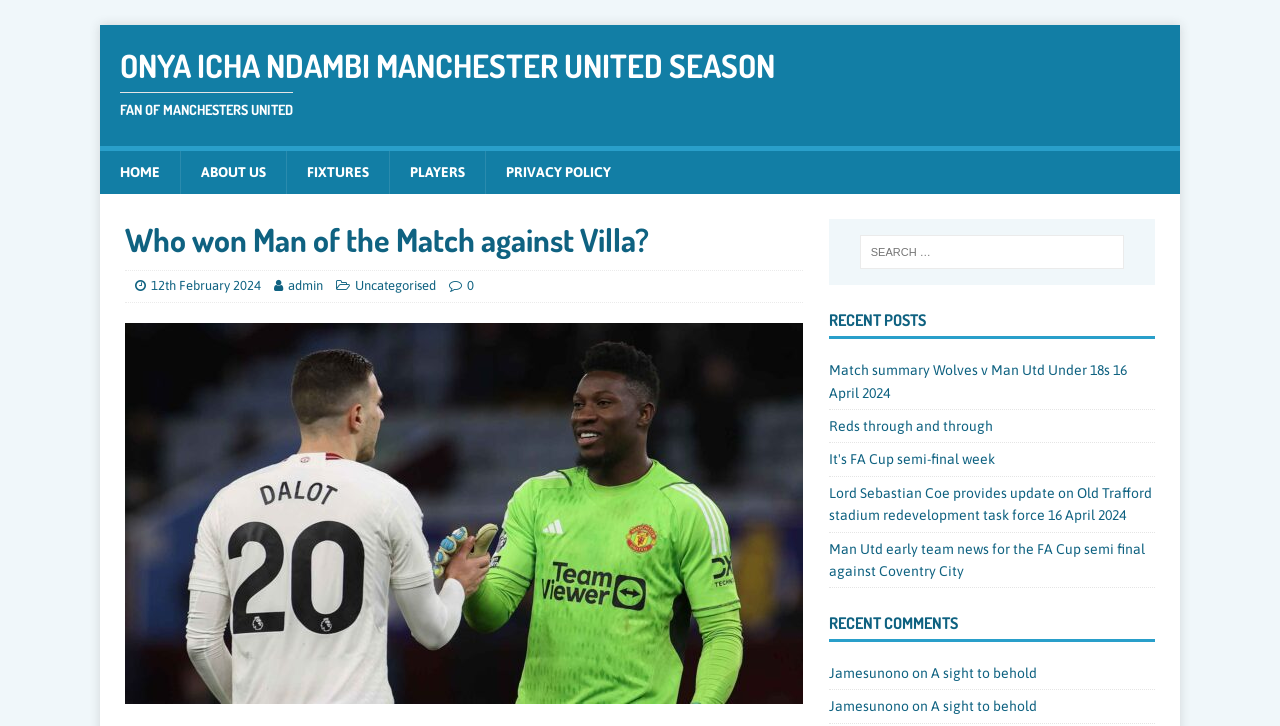Given the description "It's FA Cup semi-final week", determine the bounding box of the corresponding UI element.

[0.647, 0.622, 0.777, 0.644]